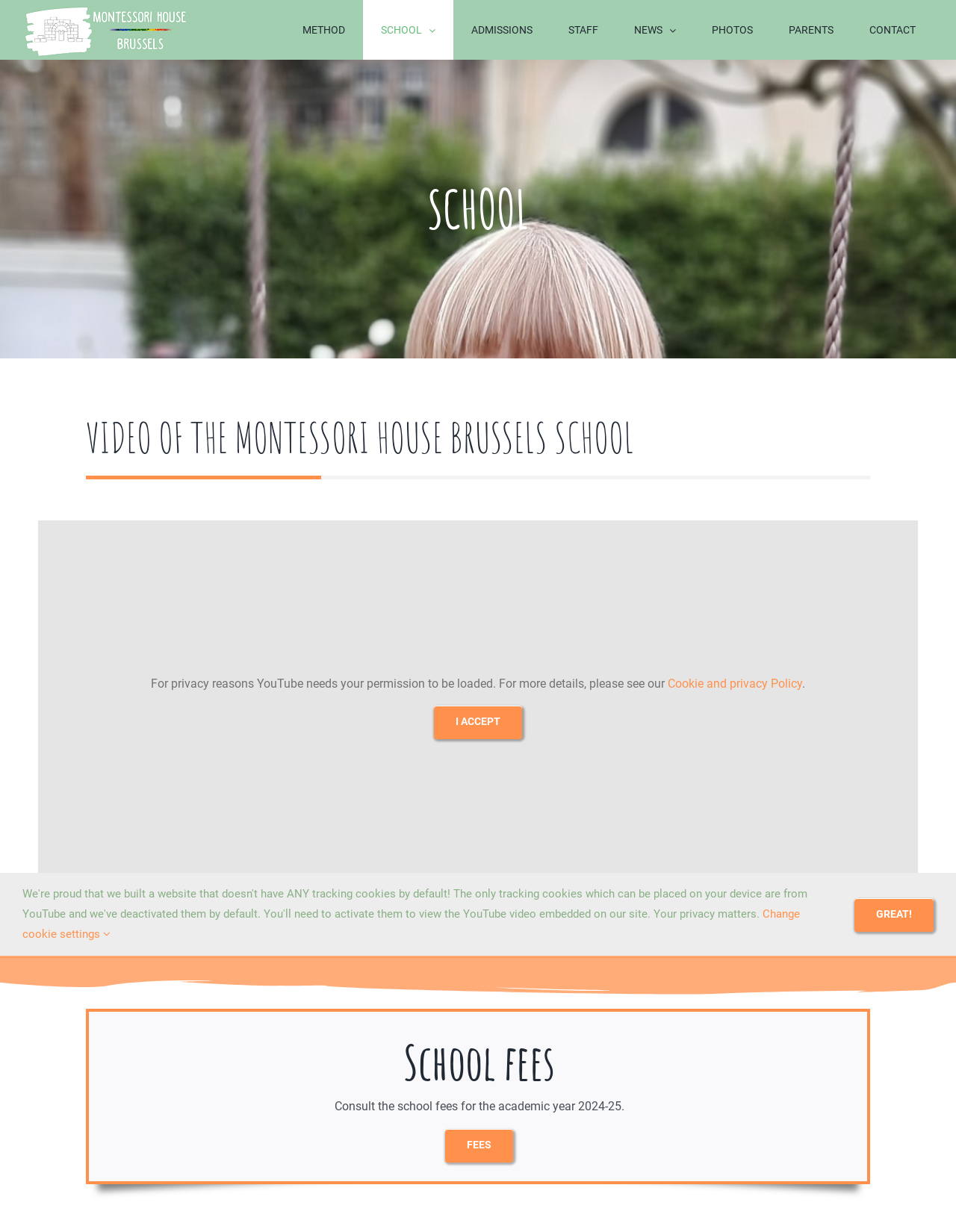Find the bounding box coordinates for the area that should be clicked to accomplish the instruction: "View the school fees".

[0.466, 0.916, 0.537, 0.942]